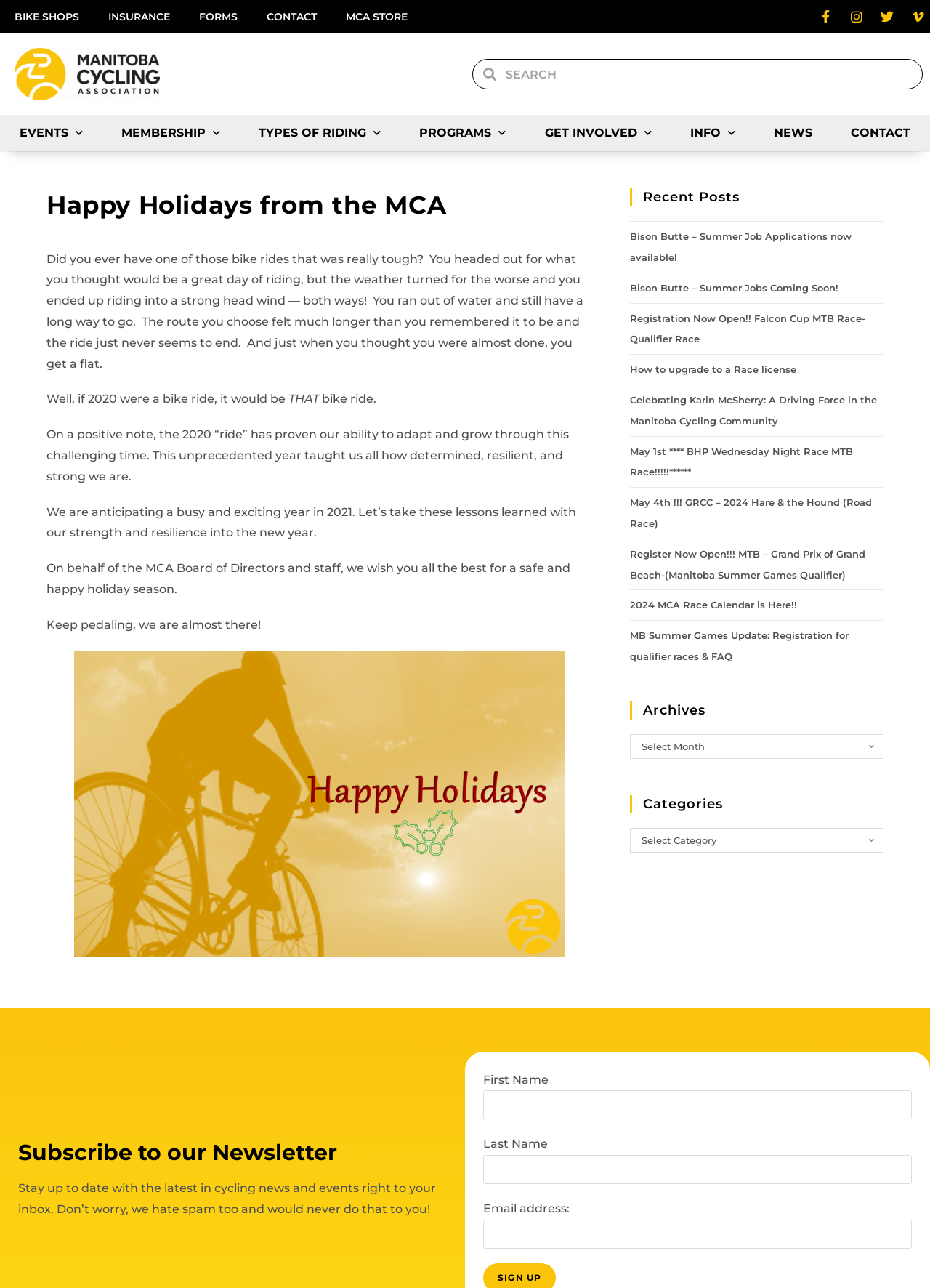Please examine the image and provide a detailed answer to the question: What is the title of the latest article?

I looked at the article section and found the title of the latest article, which is 'Happy Holidays from the MCA'.